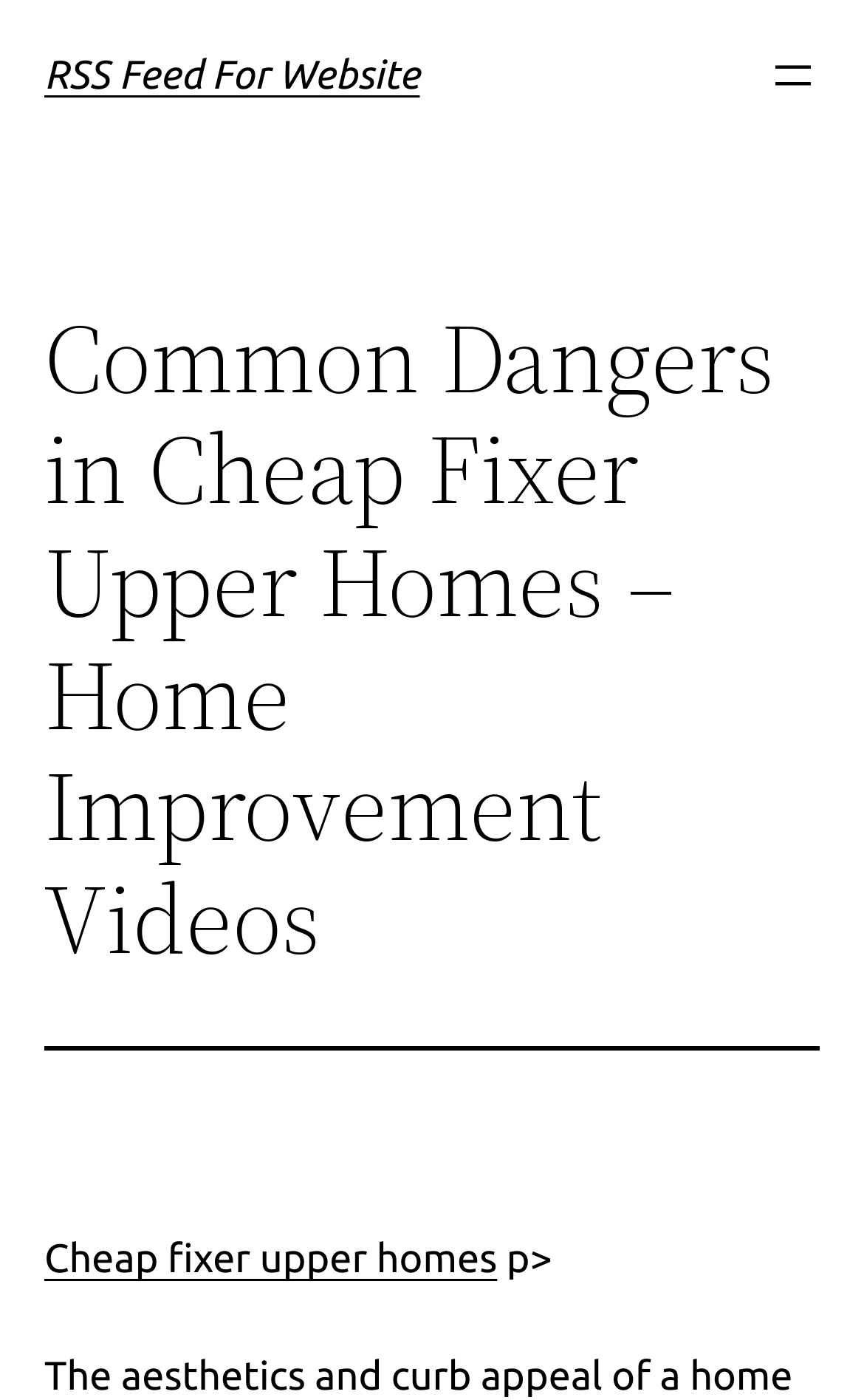Extract the primary heading text from the webpage.

RSS Feed For Website